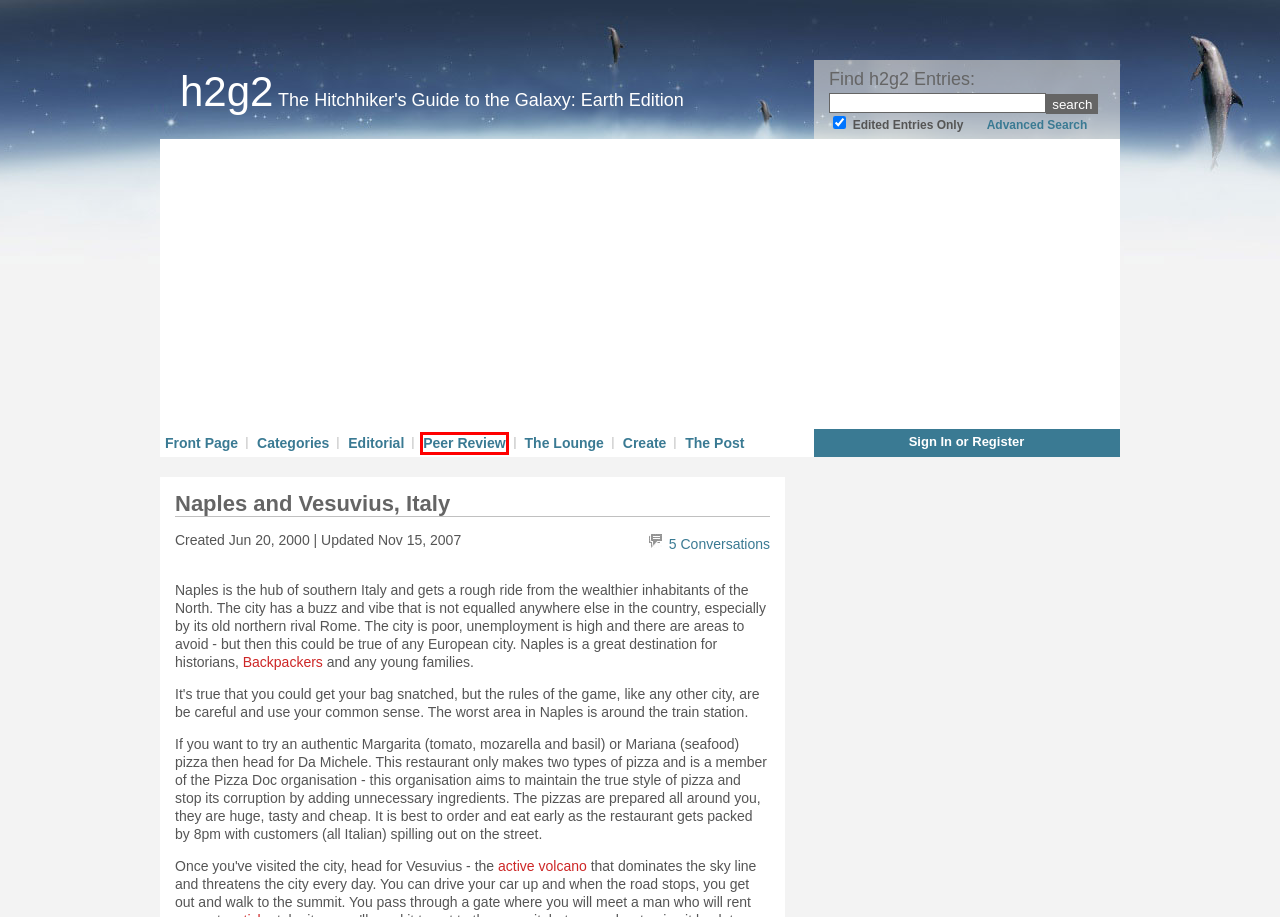Examine the webpage screenshot and identify the UI element enclosed in the red bounding box. Pick the webpage description that most accurately matches the new webpage after clicking the selected element. Here are the candidates:
A. h2g2 - Categories
B. h2g2 - Peer Review
C. h2g2 - Oops.
D. h2g2 - Forum - Editorial
E. h2g2 - The Lounge
F. h2g2 - Create: endeavours in reading, writing, rhythm, blues, art, photography, and biscuits.
G. h2g2 - Ashley
H. h2g2 - Backpackers - Edited Entry

B